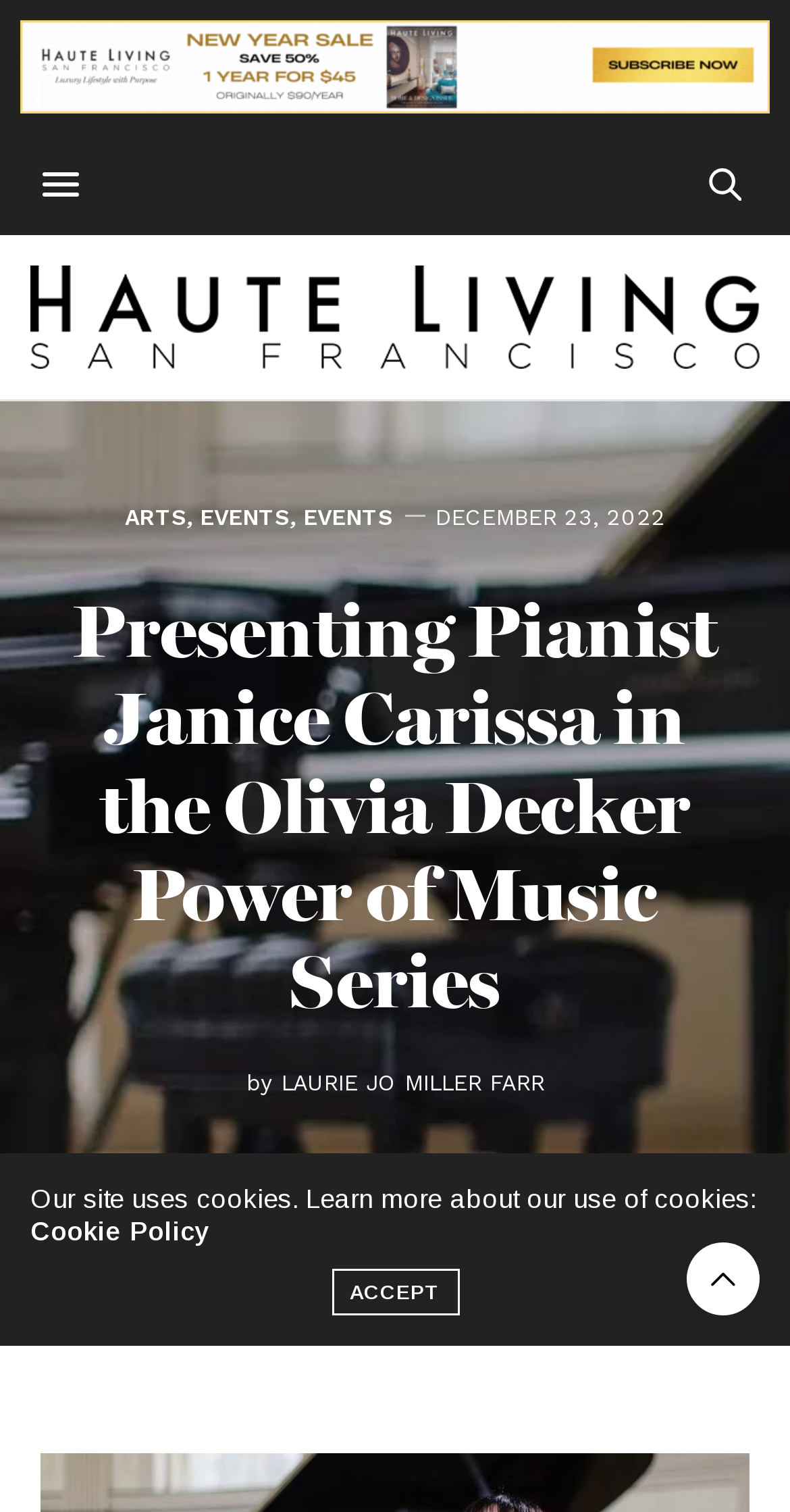Locate the bounding box of the user interface element based on this description: "Arts".

[0.158, 0.335, 0.237, 0.35]